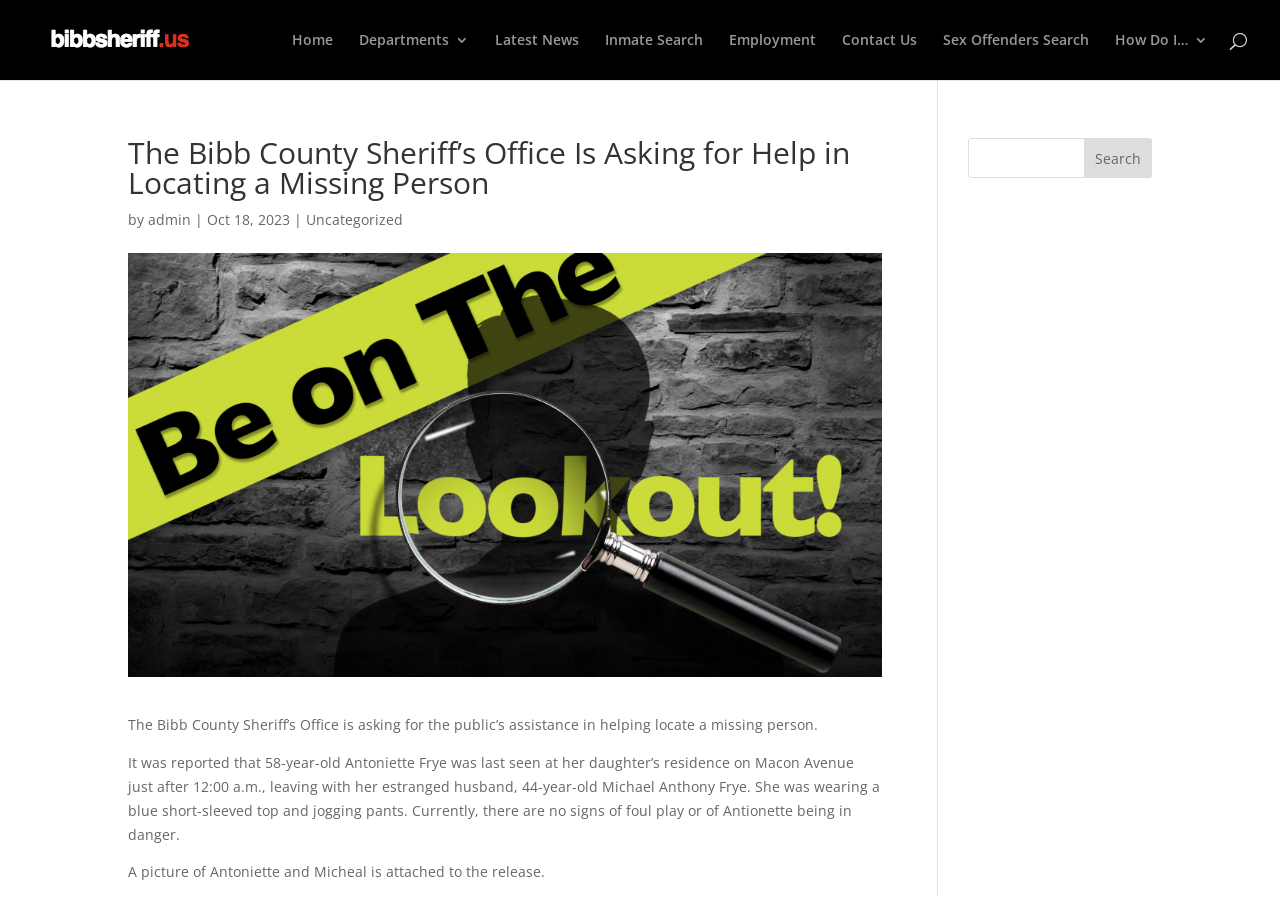Please provide a detailed answer to the question below based on the screenshot: 
What is the name of the missing person?

The webpage is asking for help in locating a missing person, and the name of the missing person is mentioned in the text as Antoniette Frye.